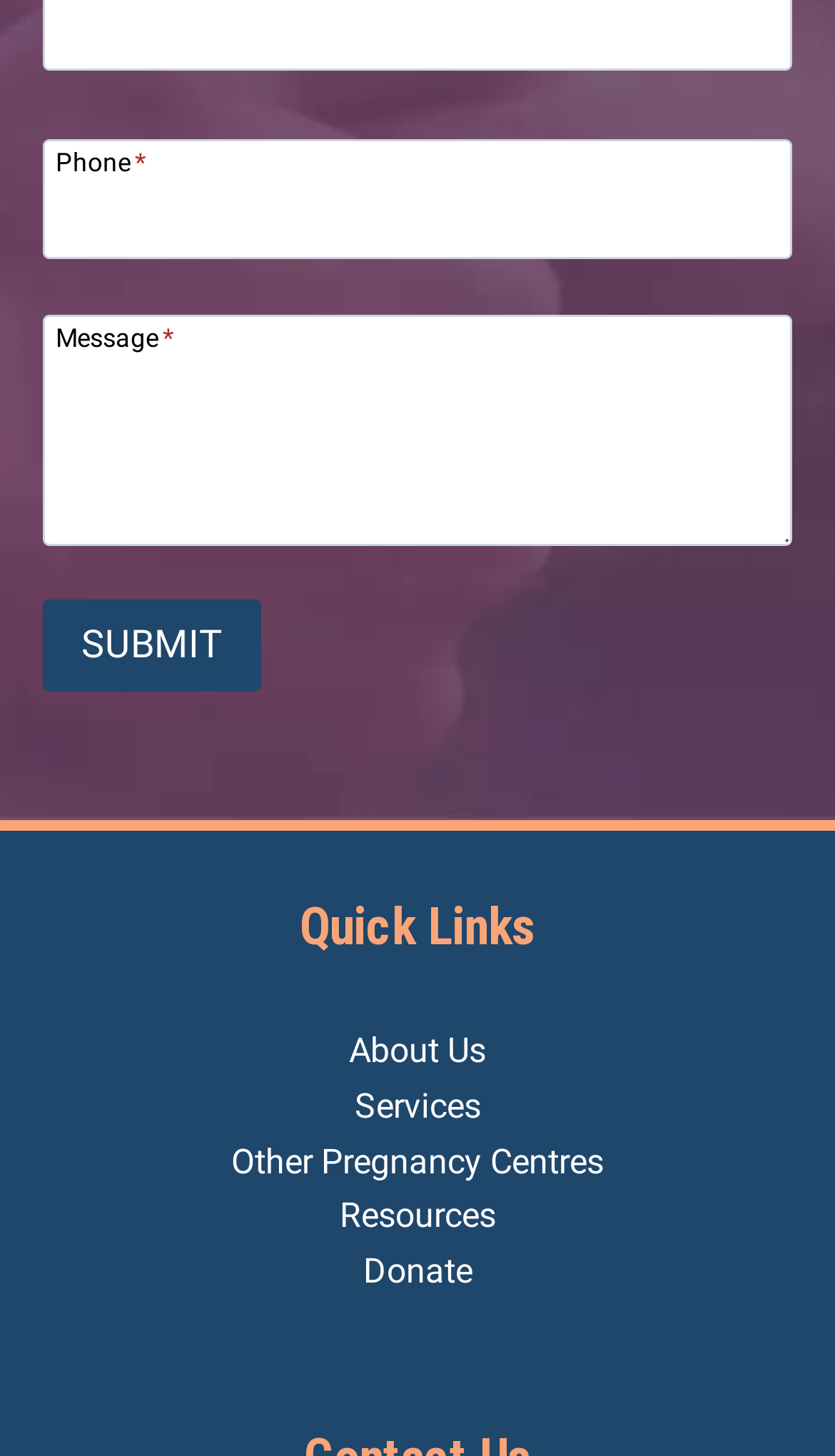Highlight the bounding box coordinates of the element you need to click to perform the following instruction: "Visit the About Us page."

[0.418, 0.708, 0.582, 0.736]